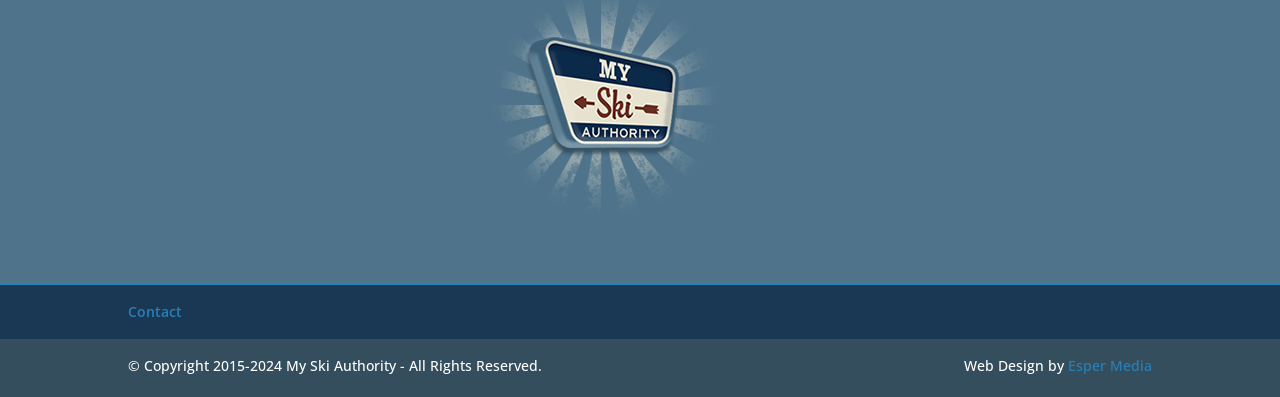Using the format (top-left x, top-left y, bottom-right x, bottom-right y), provide the bounding box coordinates for the described UI element. All values should be floating point numbers between 0 and 1: Contact

[0.1, 0.761, 0.142, 0.809]